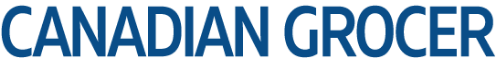What industry does the publication focus on?
Based on the visual details in the image, please answer the question thoroughly.

The caption states that 'CANADIAN GROCER' is a 'prominent publication focused on the grocery industry in Canada', implying that the publication's primary focus is on the grocery industry.